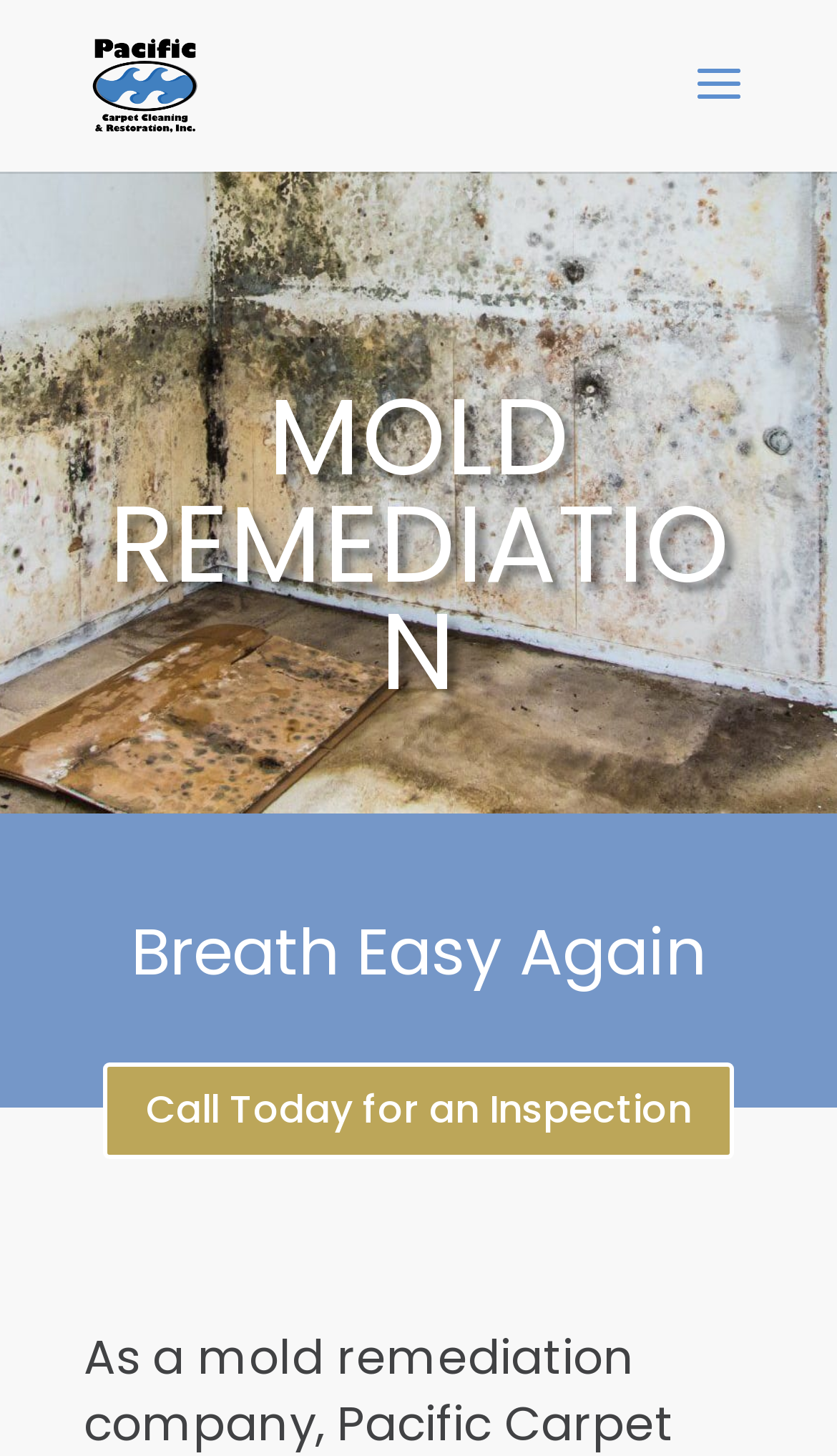Identify the bounding box for the UI element described as: "Call Today for an Inspection". The coordinates should be four float numbers between 0 and 1, i.e., [left, top, right, bottom].

[0.123, 0.73, 0.877, 0.797]